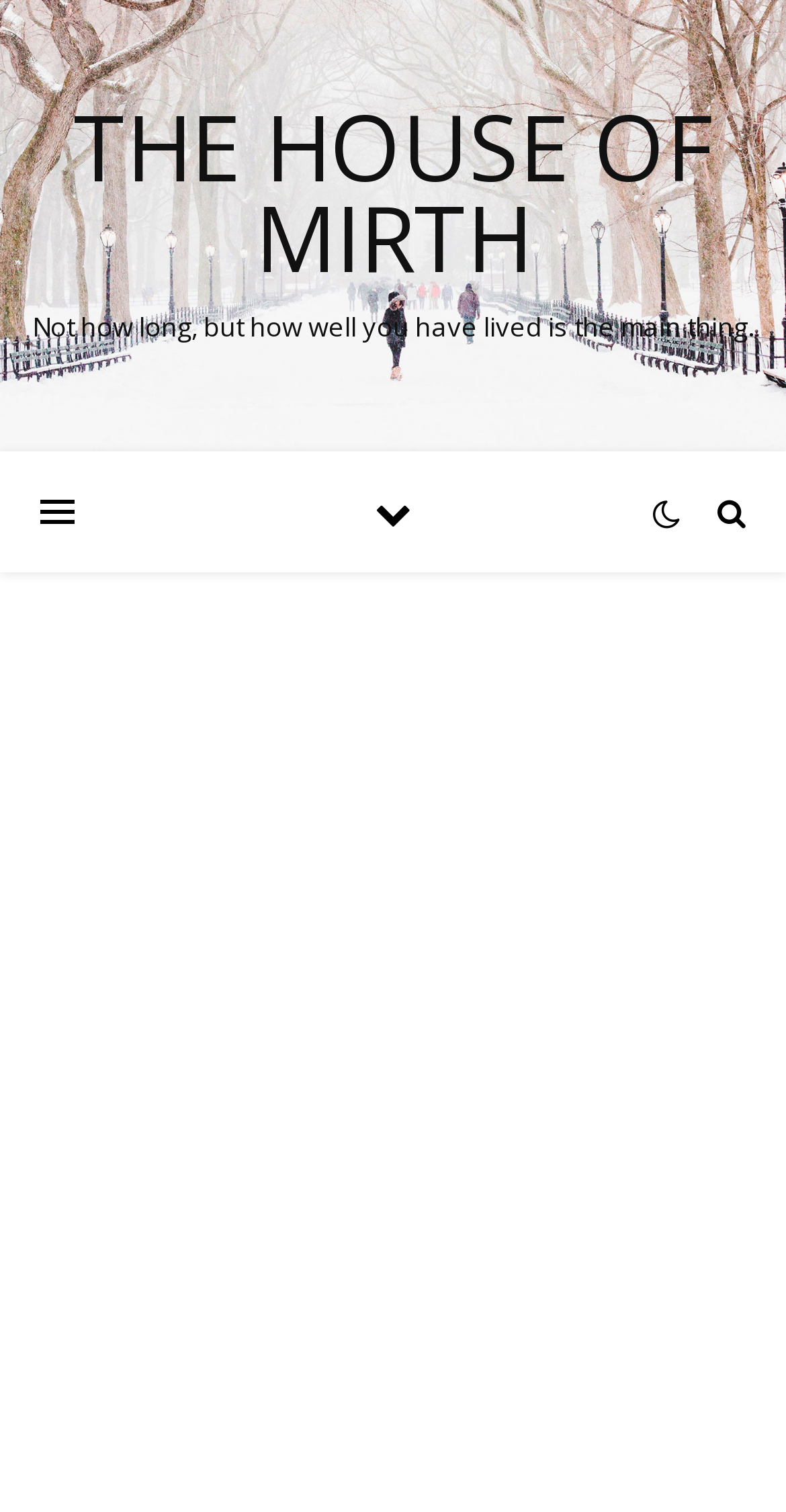Identify and provide the text content of the webpage's primary headline.

Suggestions to make use of Travel Makeup Bag